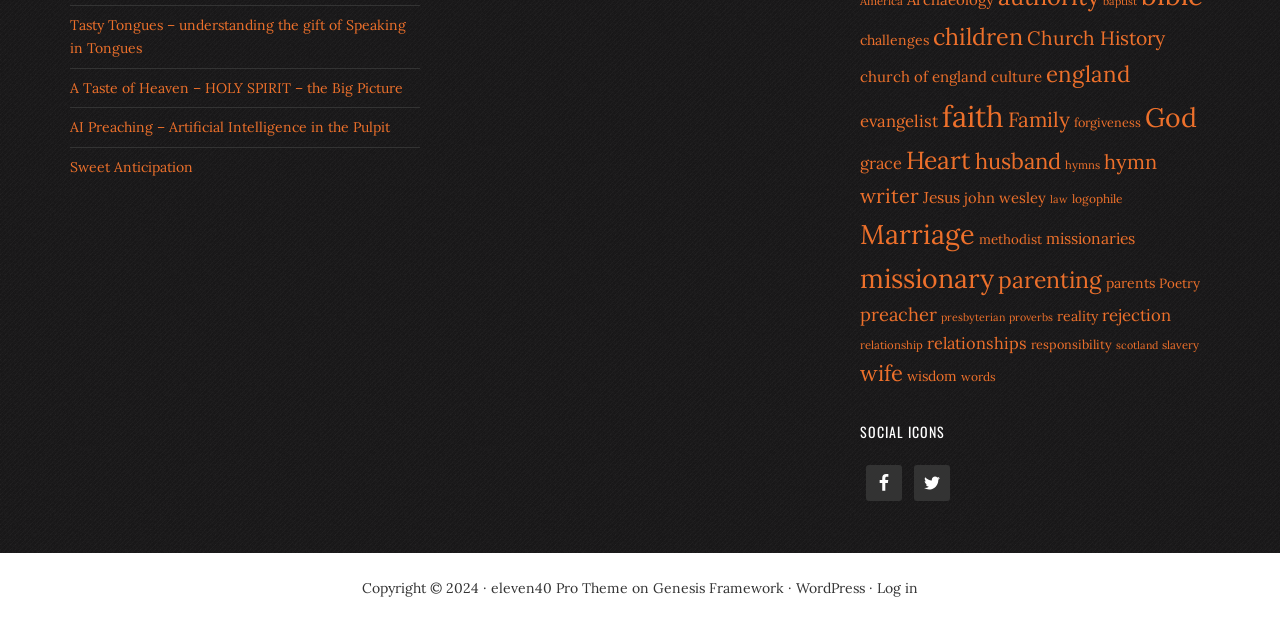Please determine the bounding box coordinates for the UI element described here. Use the format (top-left x, top-left y, bottom-right x, bottom-right y) with values bounded between 0 and 1: john wesley

[0.753, 0.302, 0.817, 0.332]